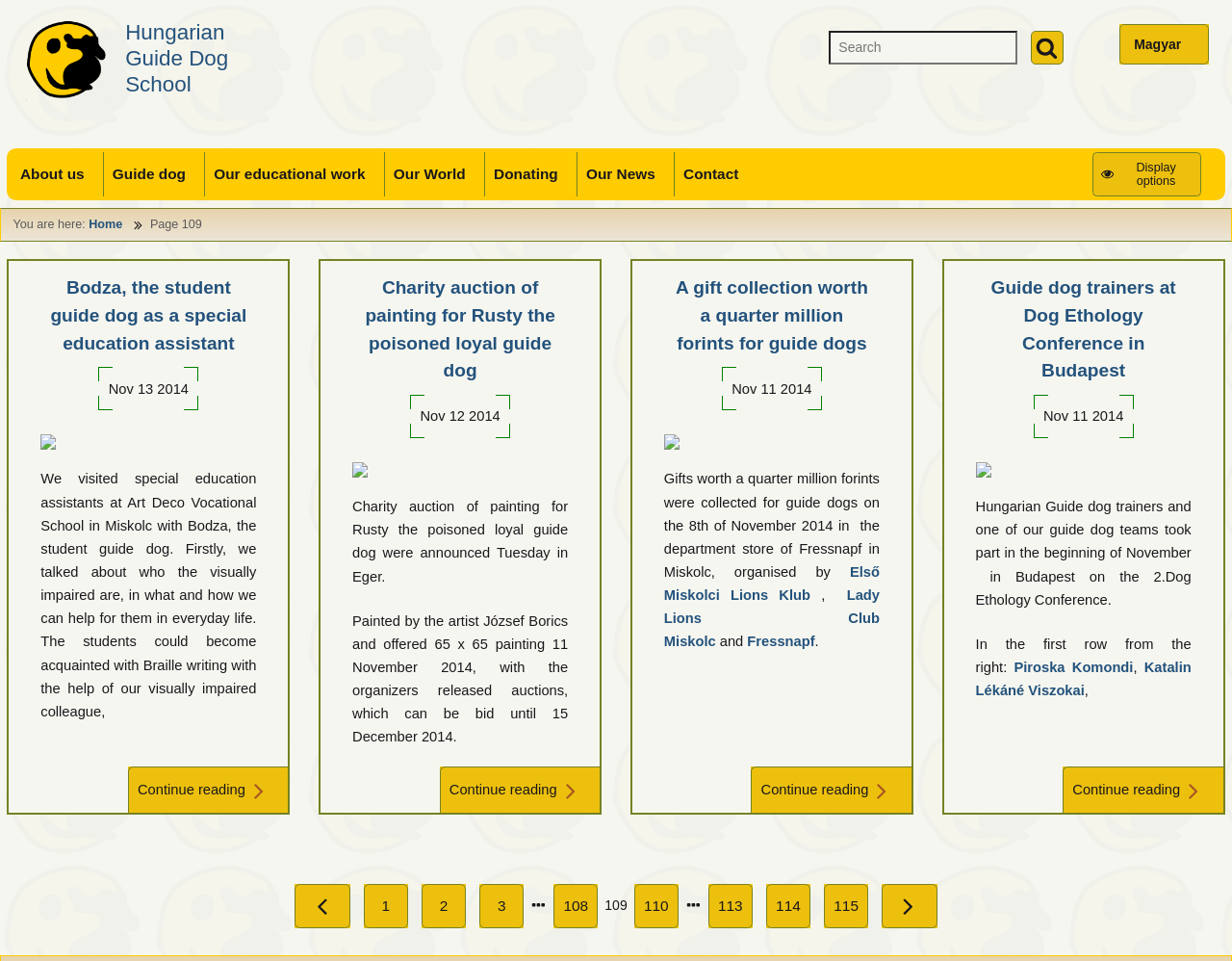What is the navigation section at the bottom of the webpage for?
Provide a detailed and well-explained answer to the question.

The navigation section at the bottom of the webpage contains links to 'Newer posts' and 'Page 1', which suggests that it is used for navigating through multiple pages of posts or articles.